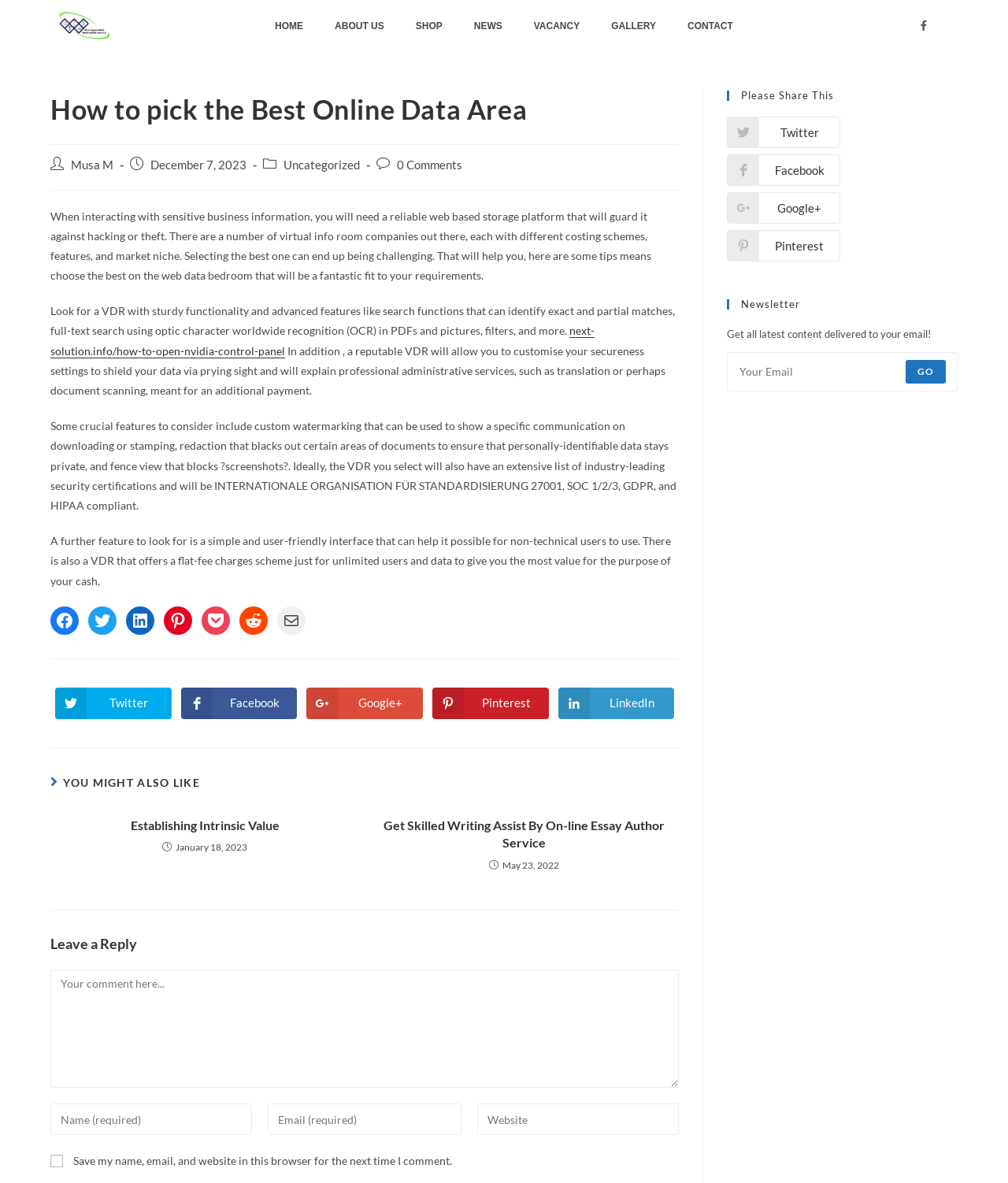Find the bounding box coordinates of the element you need to click on to perform this action: 'Click on the Submit email address button'. The coordinates should be represented by four float values between 0 and 1, in the format [left, top, right, bottom].

[0.898, 0.304, 0.938, 0.324]